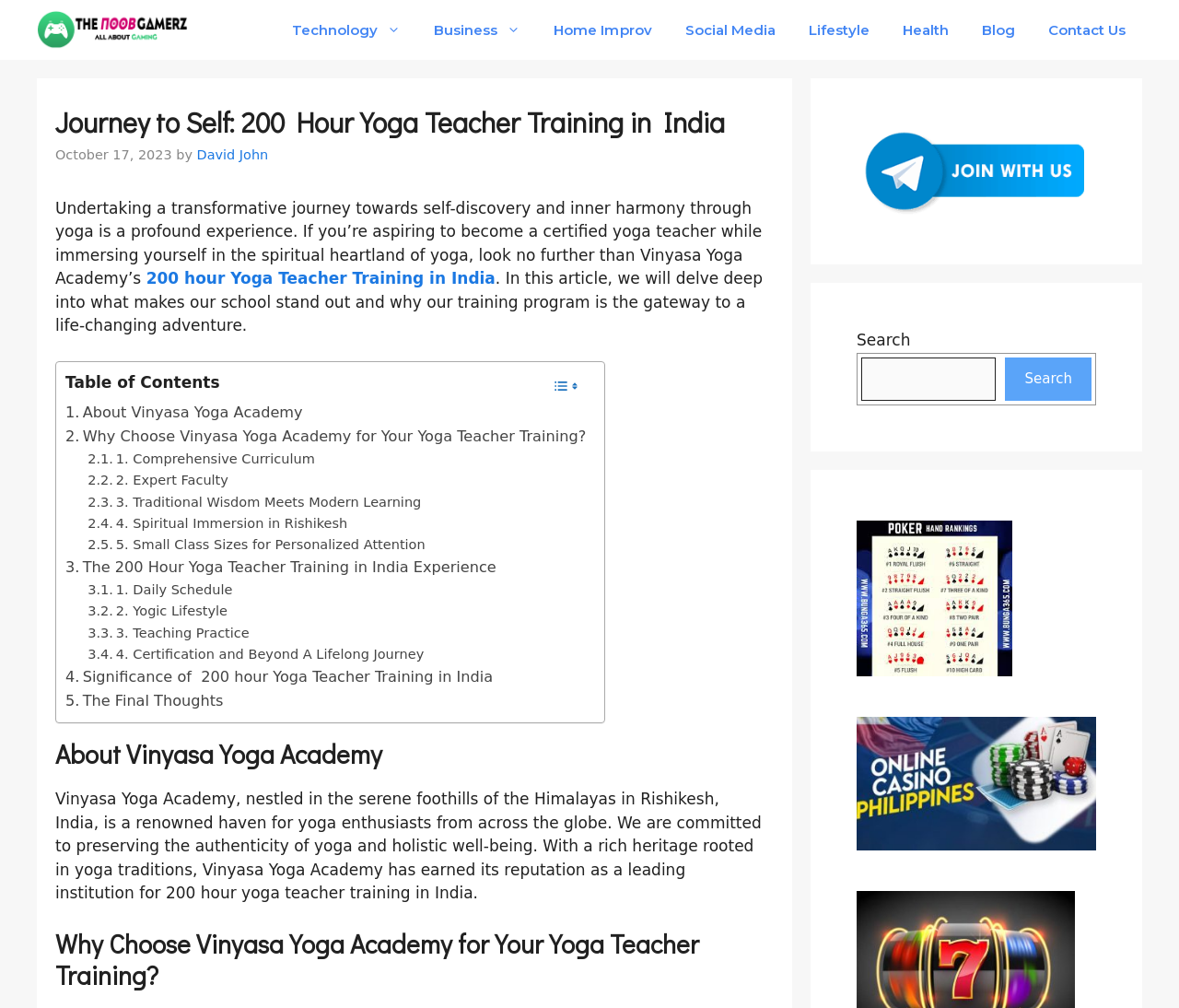Please identify the bounding box coordinates of the region to click in order to complete the given instruction: "Toggle Table of Content". The coordinates should be four float numbers between 0 and 1, i.e., [left, top, right, bottom].

[0.462, 0.369, 0.497, 0.398]